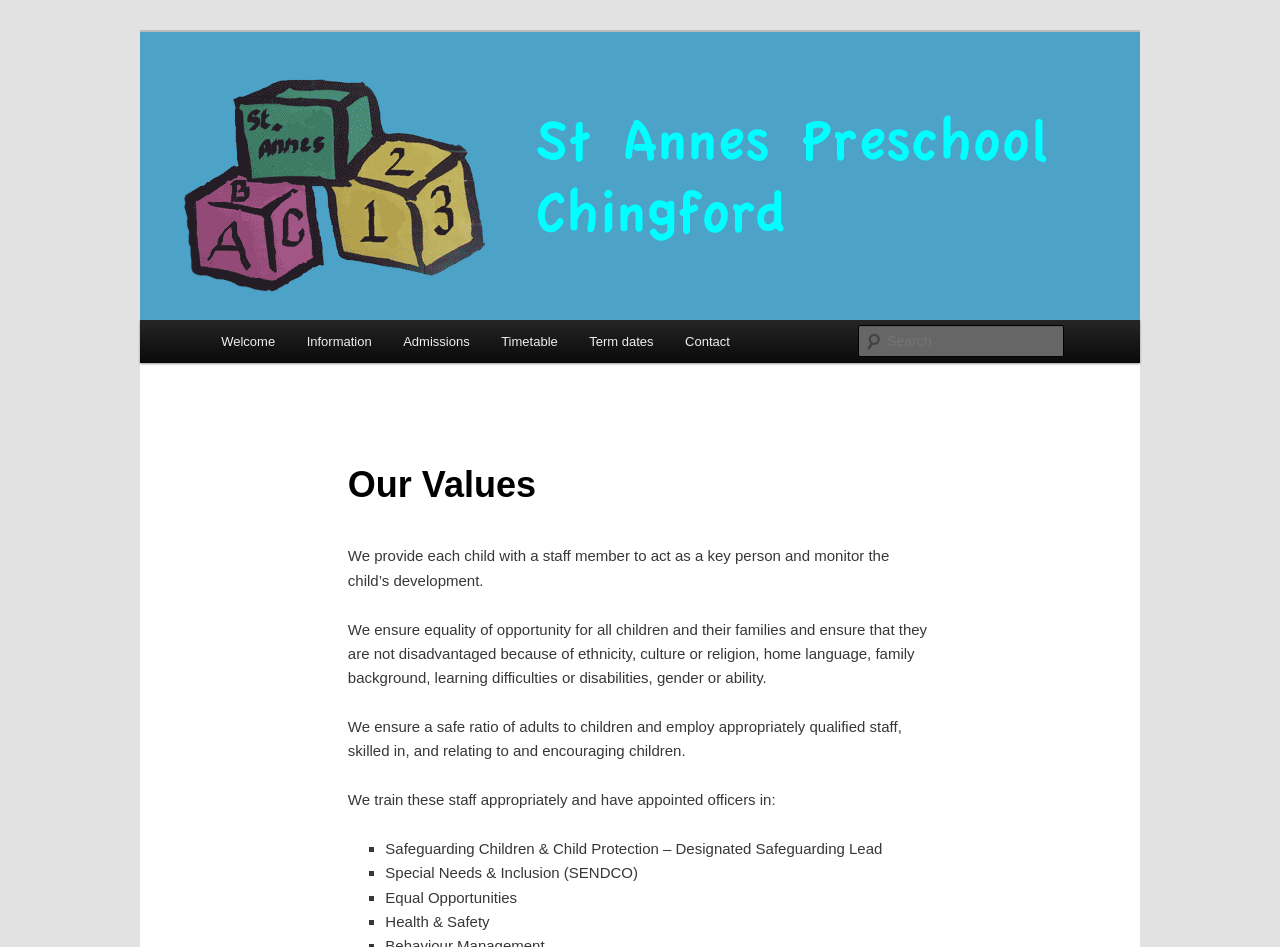Determine the bounding box for the UI element described here: "St. Anne's Pre-school".

[0.169, 0.093, 0.409, 0.128]